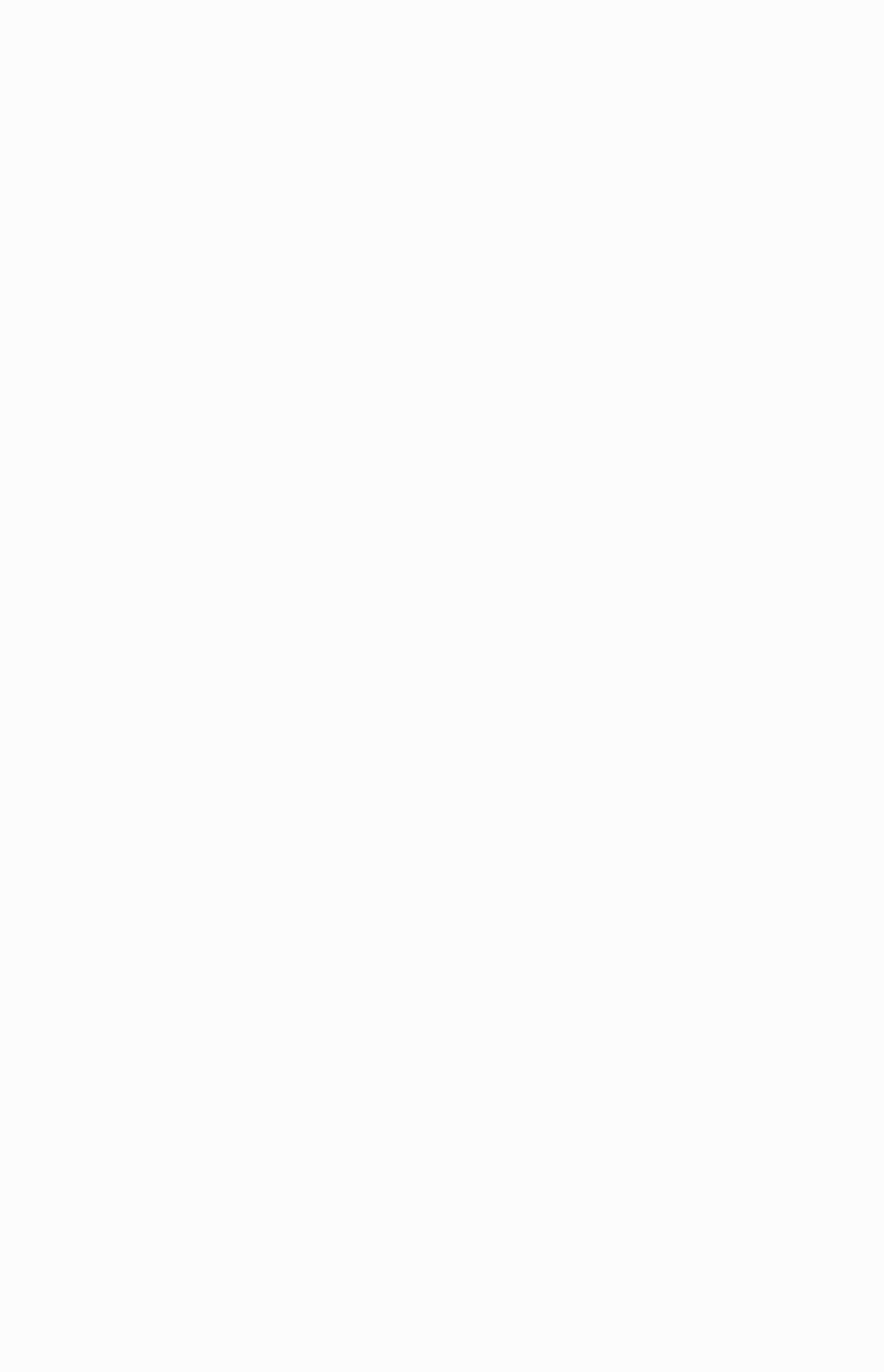Please determine the bounding box coordinates of the clickable area required to carry out the following instruction: "Learn about Fuller's London Pride". The coordinates must be four float numbers between 0 and 1, represented as [left, top, right, bottom].

[0.654, 0.517, 0.859, 0.544]